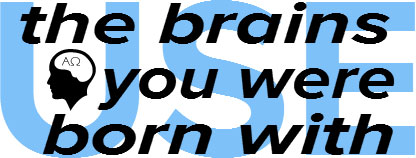Please give a succinct answer to the question in one word or phrase:
What is the shape of the graphic silhouette?

A head